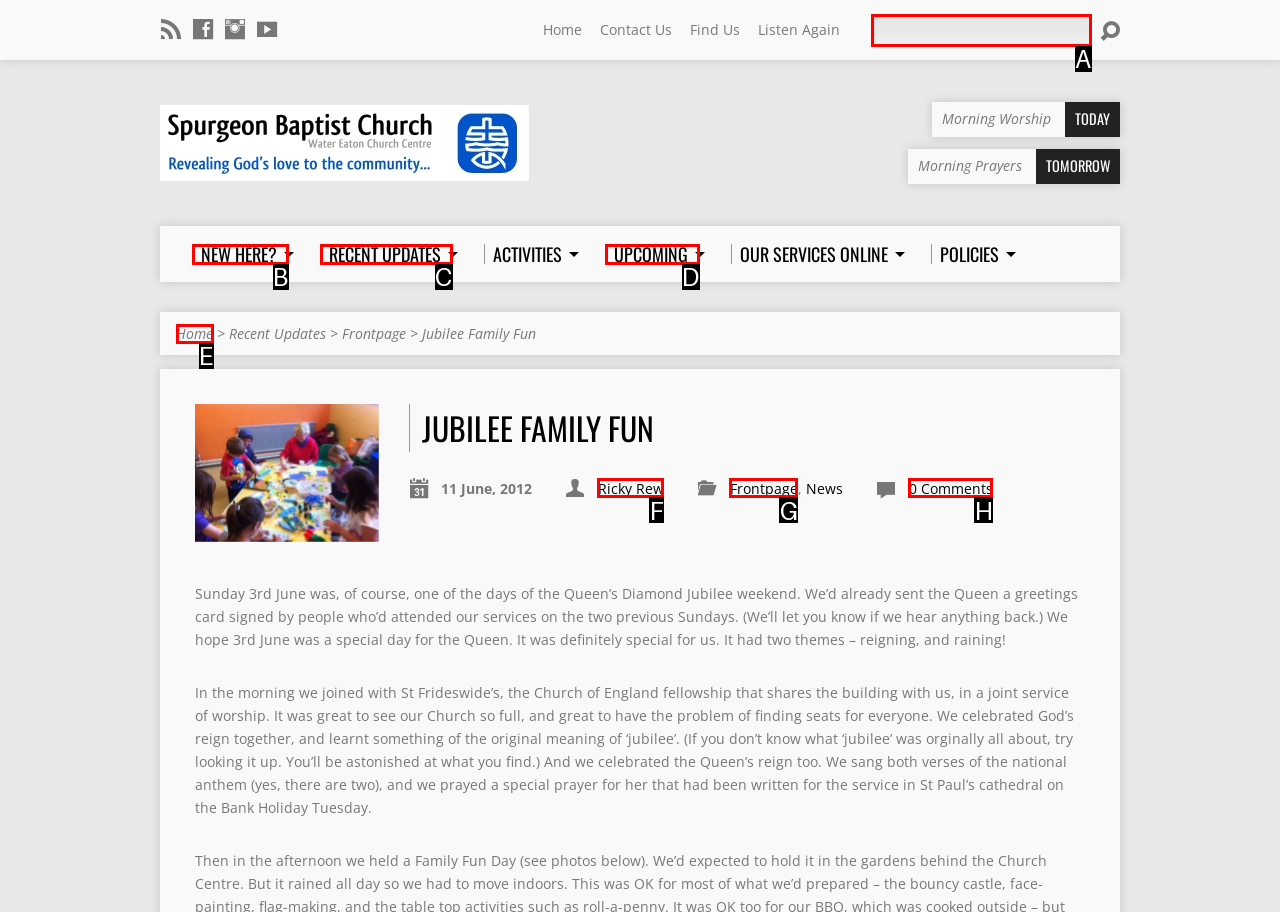Identify the HTML element that best fits the description: Home. Respond with the letter of the corresponding element.

E